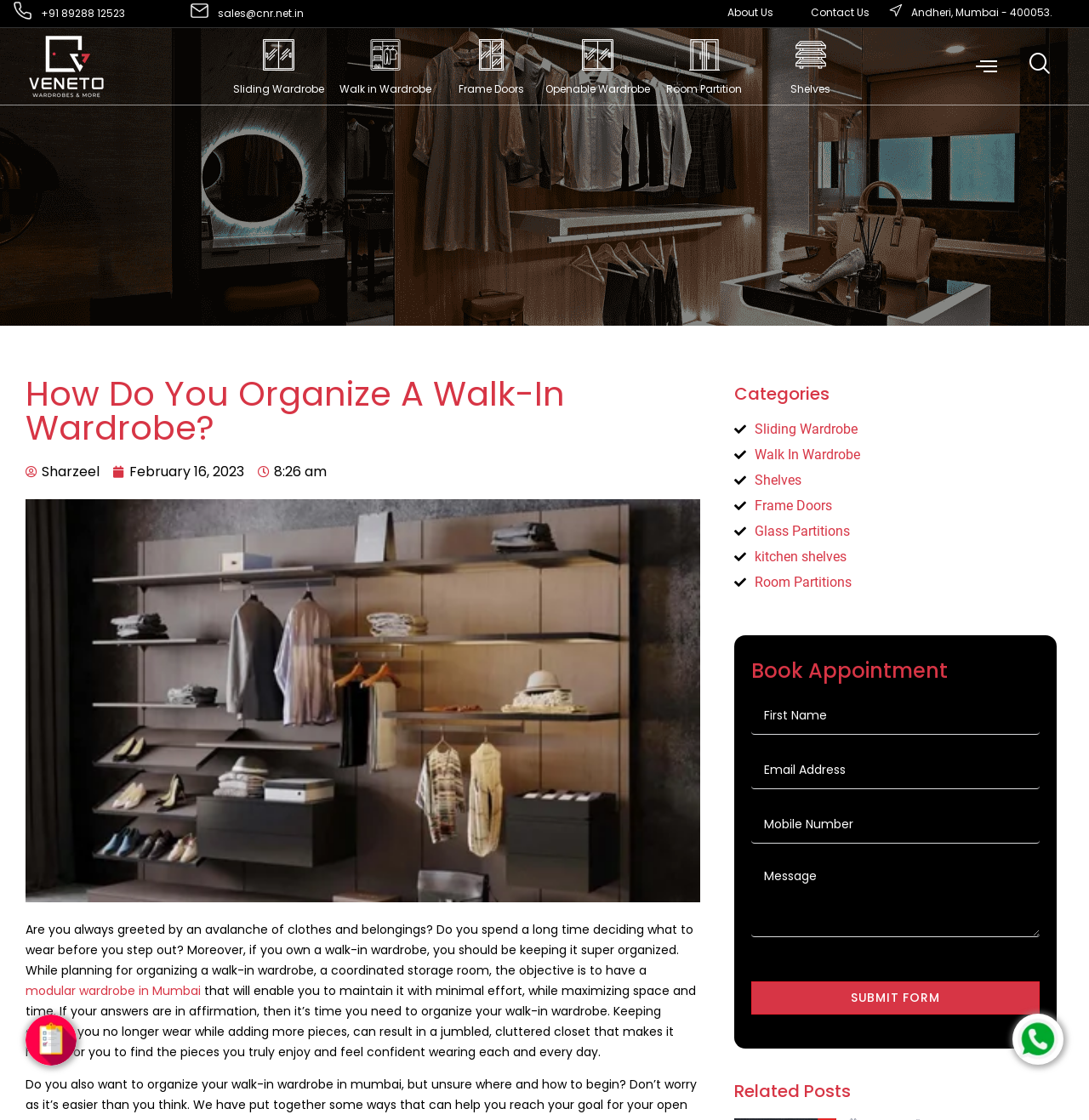Pinpoint the bounding box coordinates of the clickable area necessary to execute the following instruction: "Click the 'Sliding Wardrobe' link". The coordinates should be given as four float numbers between 0 and 1, namely [left, top, right, bottom].

[0.207, 0.075, 0.305, 0.085]